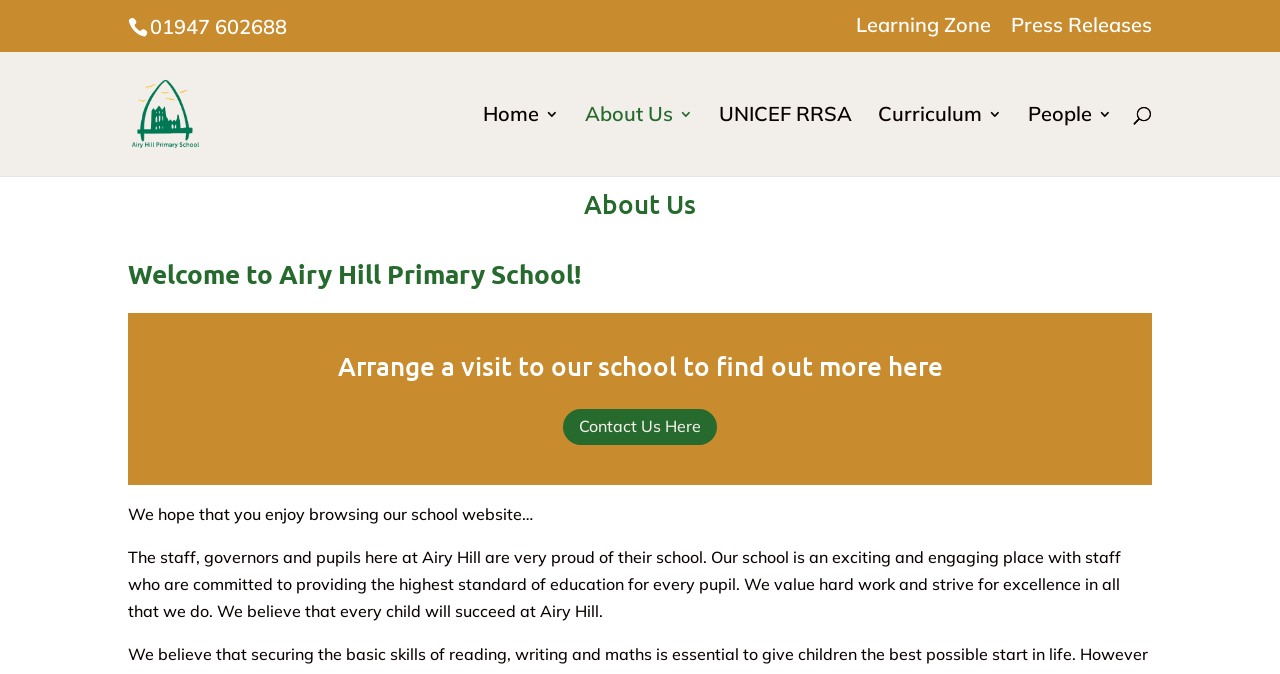Consider the image and give a detailed and elaborate answer to the question: 
What is the phone number of Airy Hill Primary School?

I found the phone number by looking at the static text element with the bounding box coordinates [0.117, 0.021, 0.224, 0.058], which contains the phone number '01947 602688'.